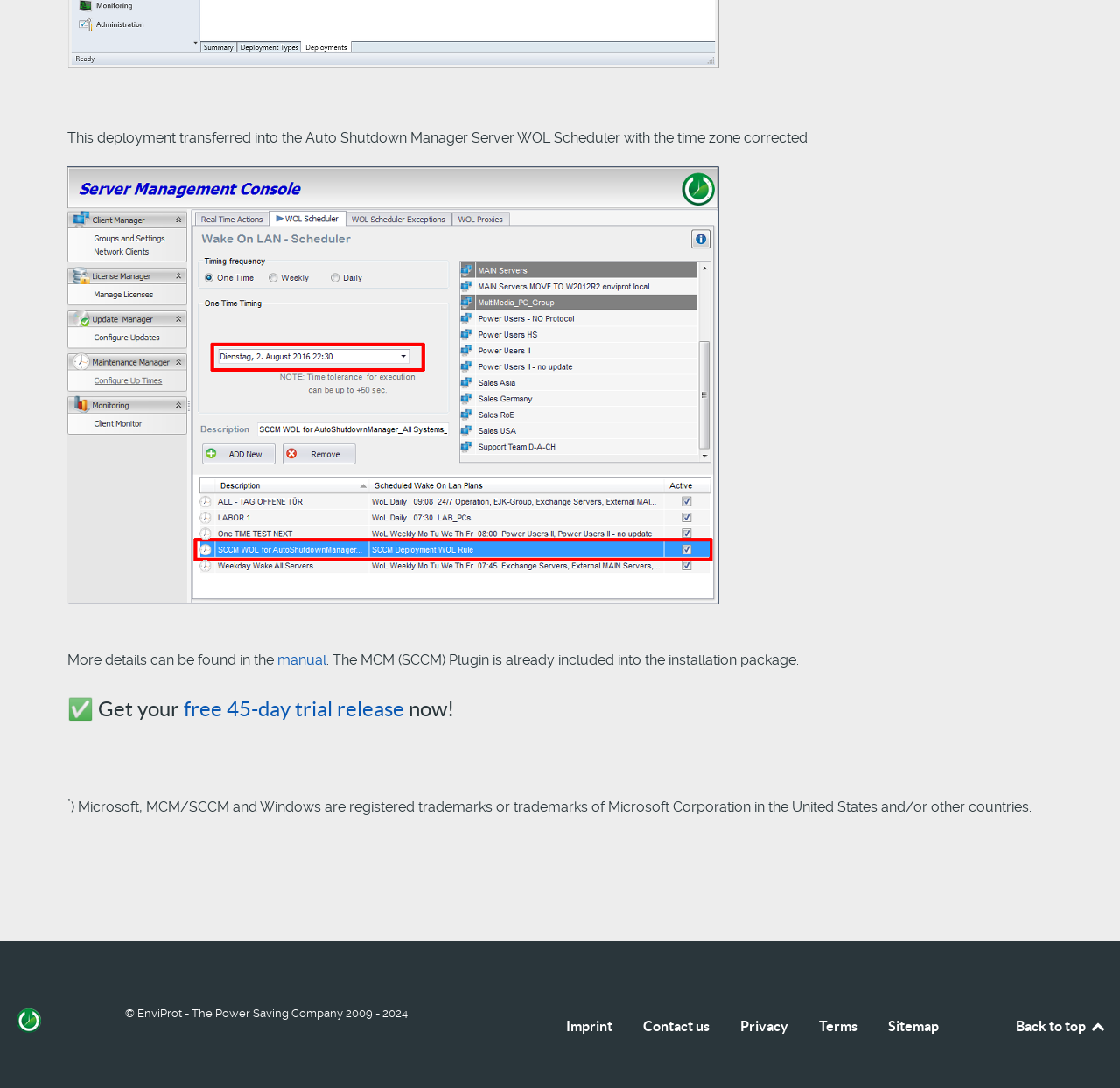Identify the coordinates of the bounding box for the element that must be clicked to accomplish the instruction: "go back to top".

[0.907, 0.936, 0.988, 0.95]